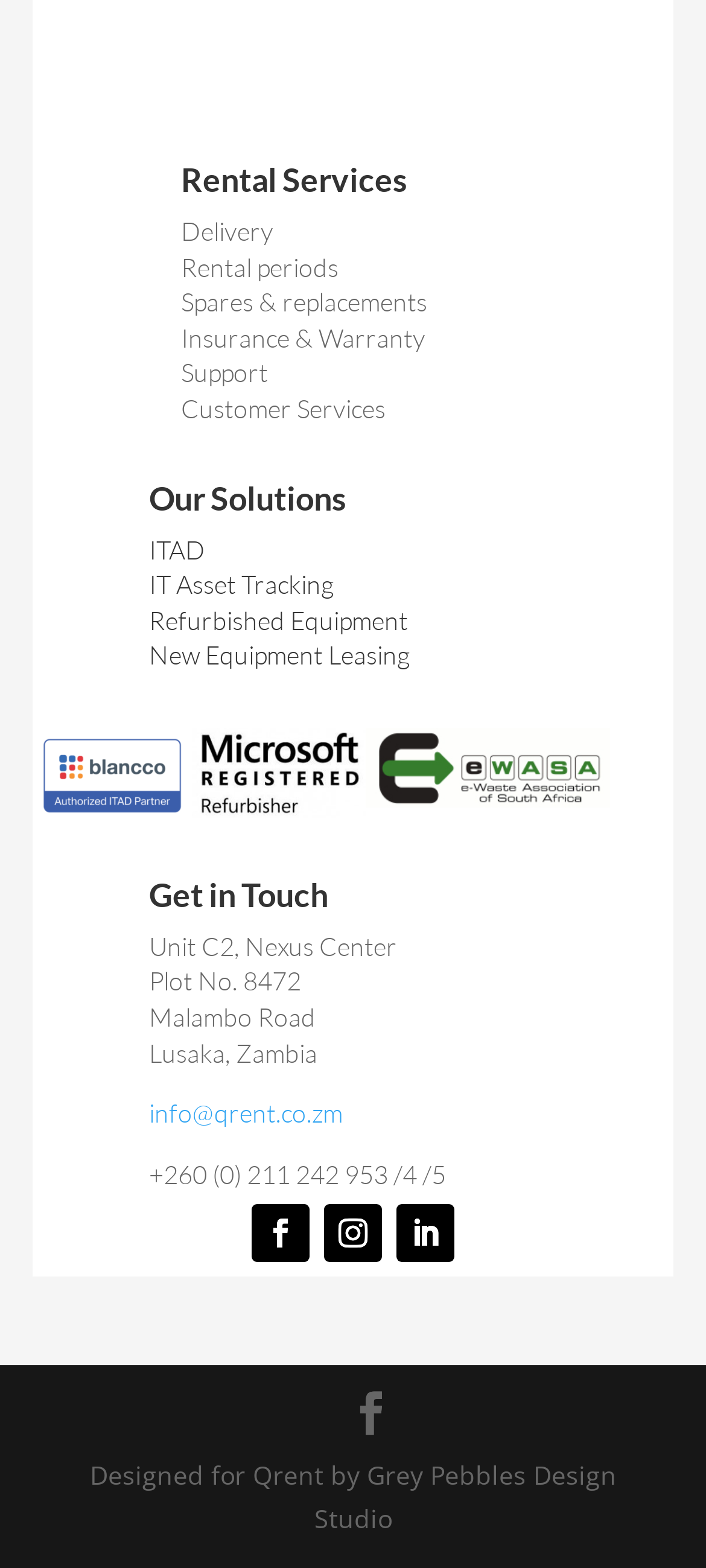What is the main category of services offered?
Provide an in-depth answer to the question, covering all aspects.

The main category of services offered can be determined by looking at the heading 'Rental Services' which is a prominent element on the webpage, and it has subheadings like 'Delivery', 'Rental periods', 'Spares & replacements', 'Insurance & Warranty', 'Support', and 'Customer Services'.